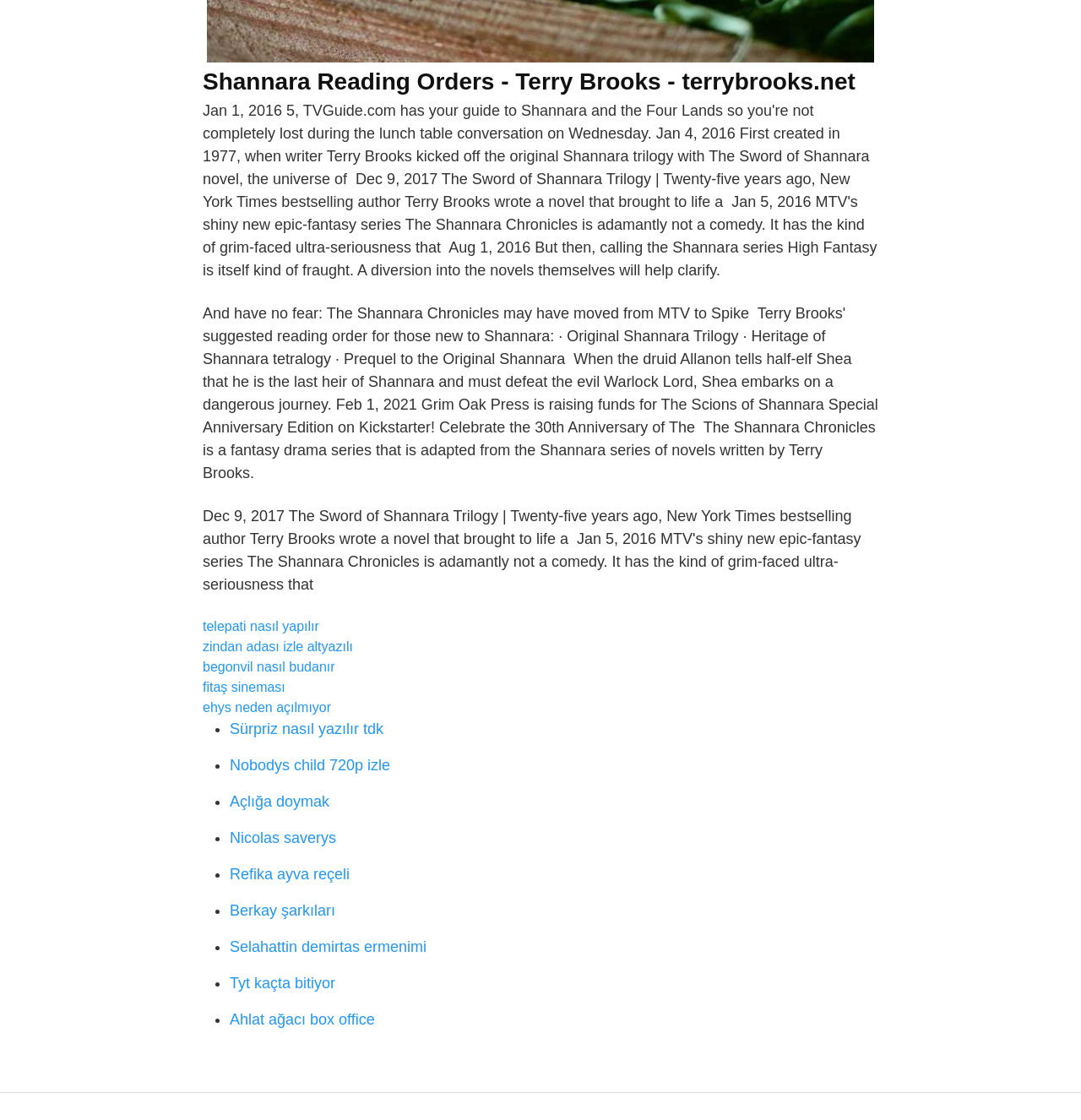How many links are on the webpage?
Based on the visual, give a brief answer using one word or a short phrase.

18